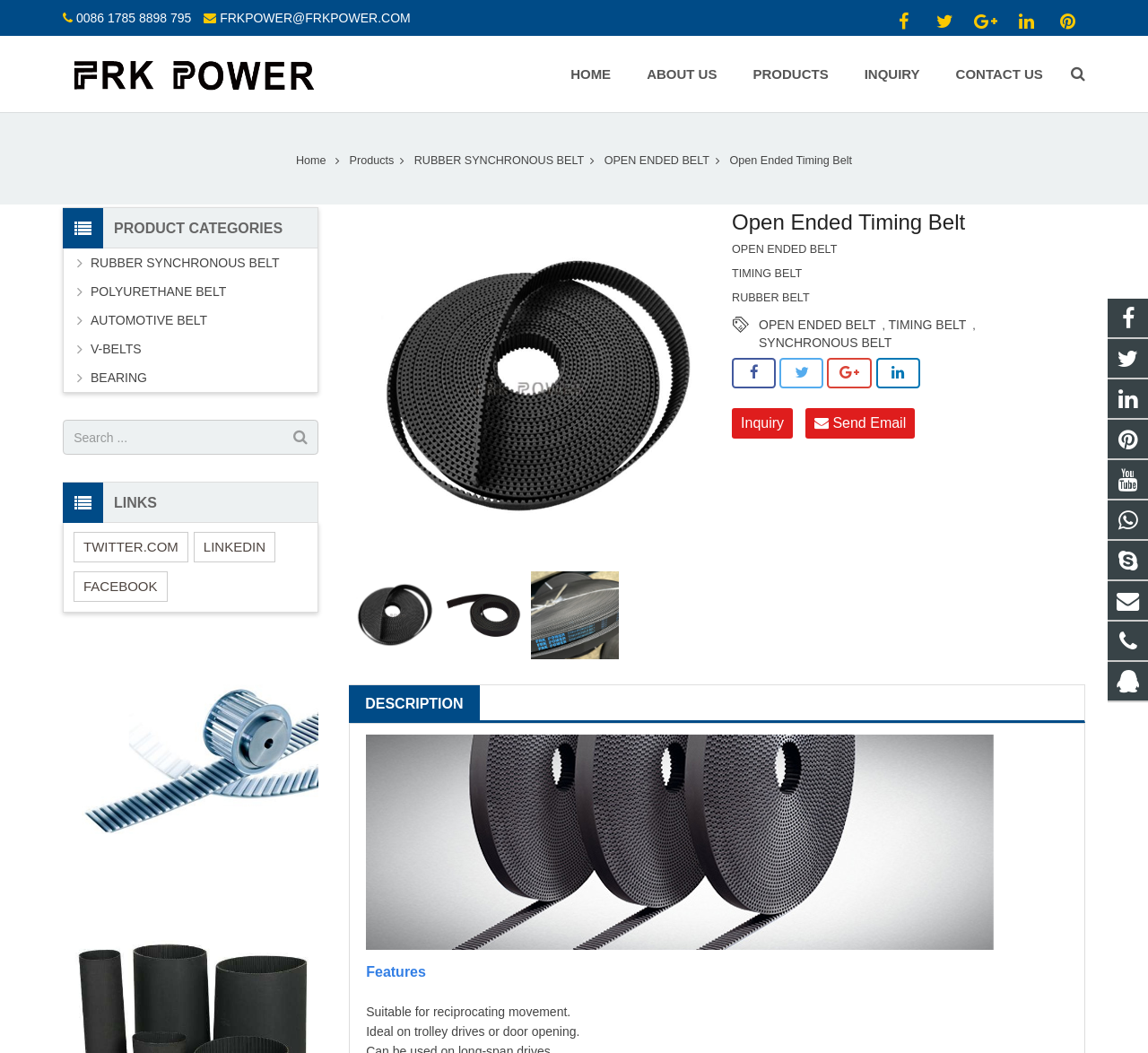Determine the bounding box coordinates of the element's region needed to click to follow the instruction: "Go to home page". Provide these coordinates as four float numbers between 0 and 1, formatted as [left, top, right, bottom].

[0.481, 0.034, 0.548, 0.106]